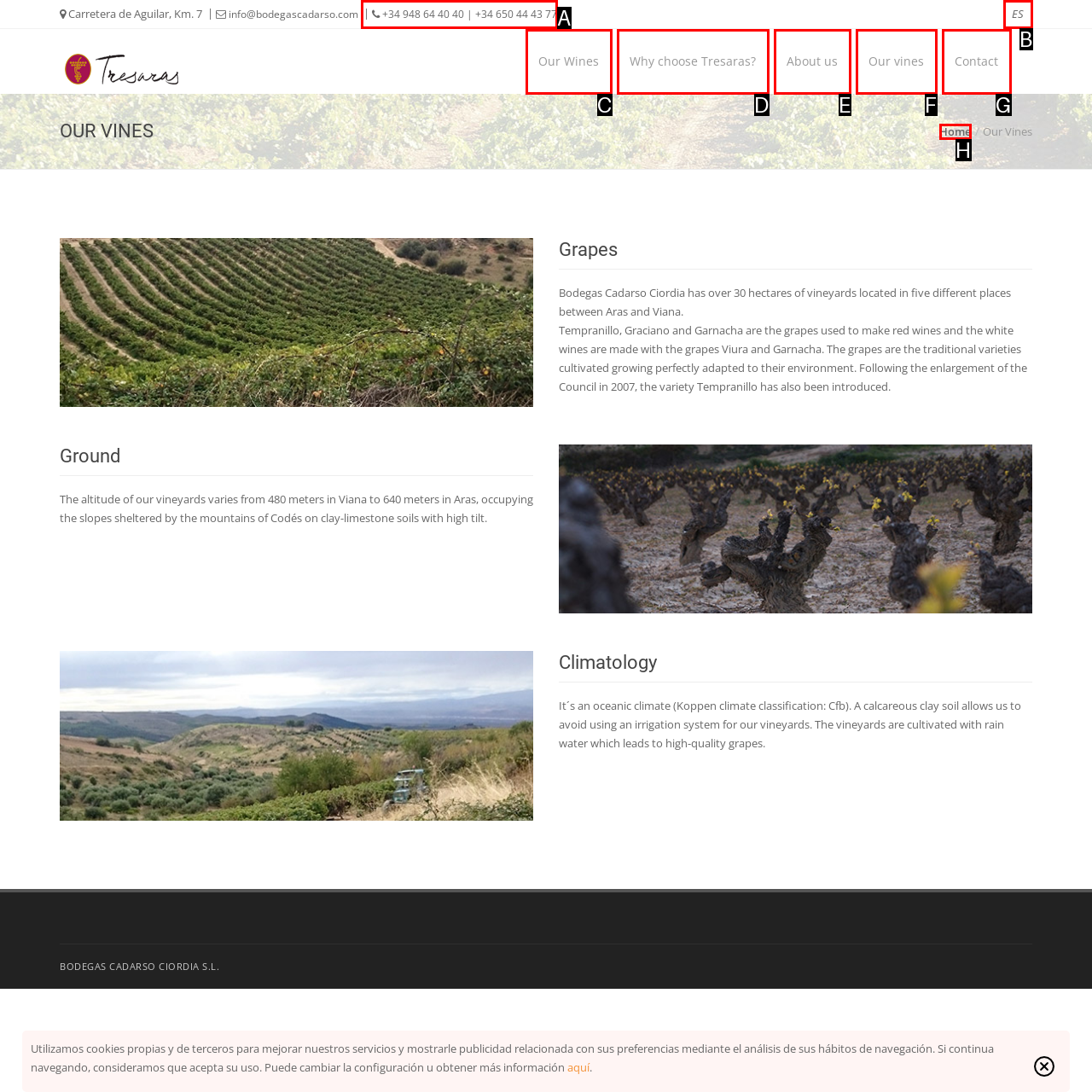Determine which option aligns with the description: Why choose Tresaras?. Provide the letter of the chosen option directly.

D